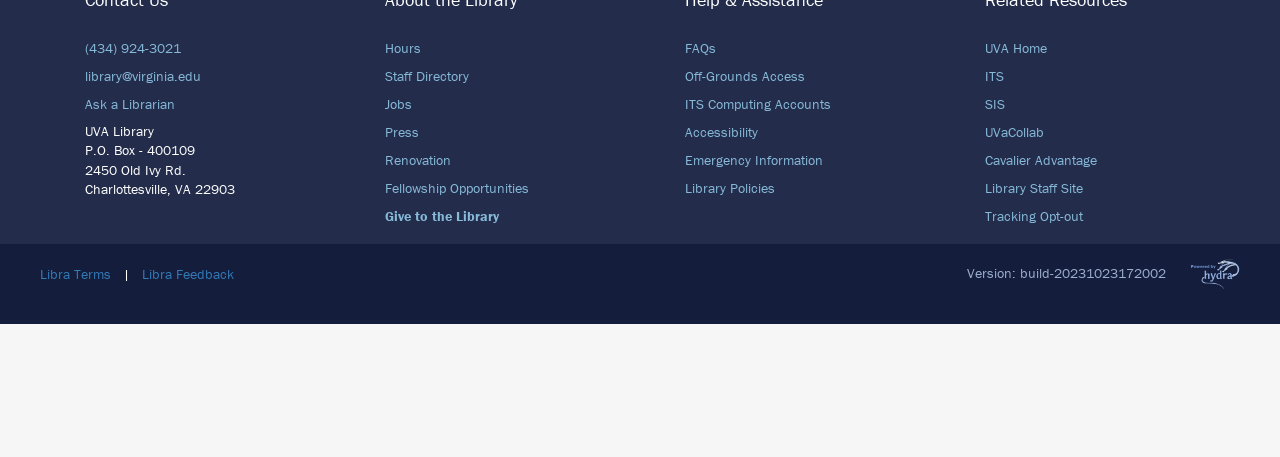Locate the bounding box coordinates of the element that should be clicked to fulfill the instruction: "Transcribe your own content".

None